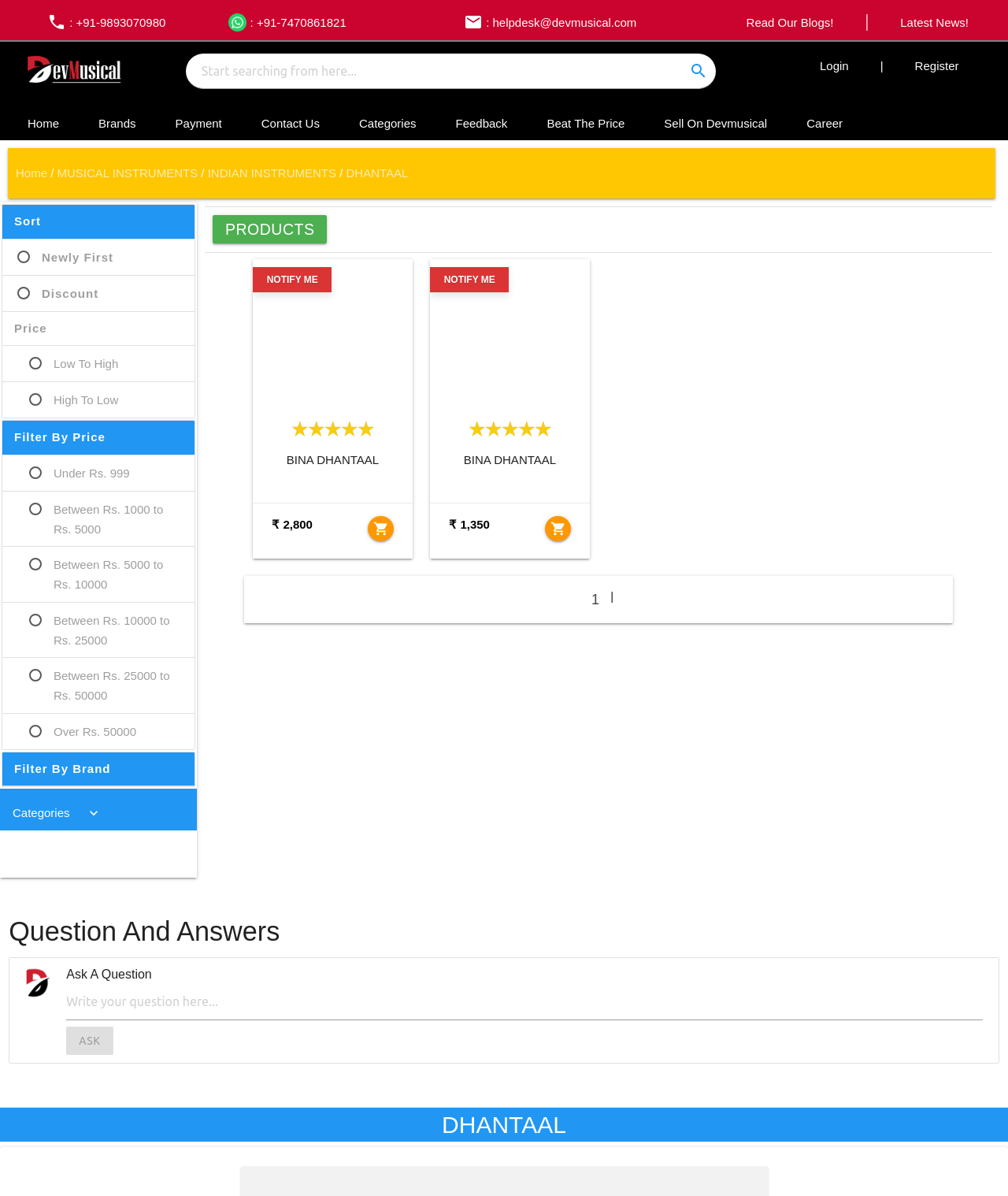Please give a succinct answer to the question in one word or phrase:
What is the purpose of the 'Ask A Question' section?

To ask questions about products